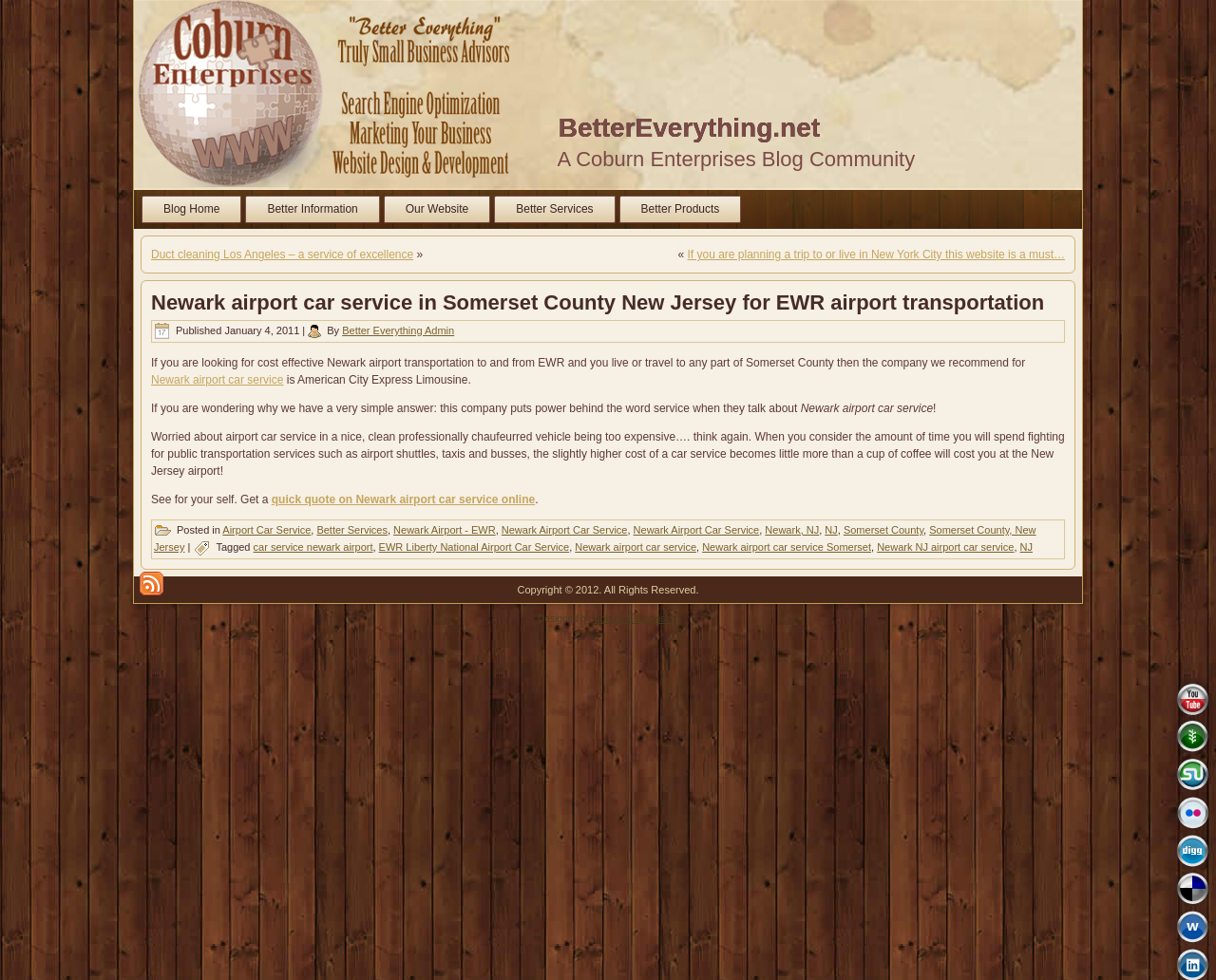Please identify the bounding box coordinates of the element I need to click to follow this instruction: "Check out the 'Newark airport car service' article".

[0.124, 0.381, 0.233, 0.394]